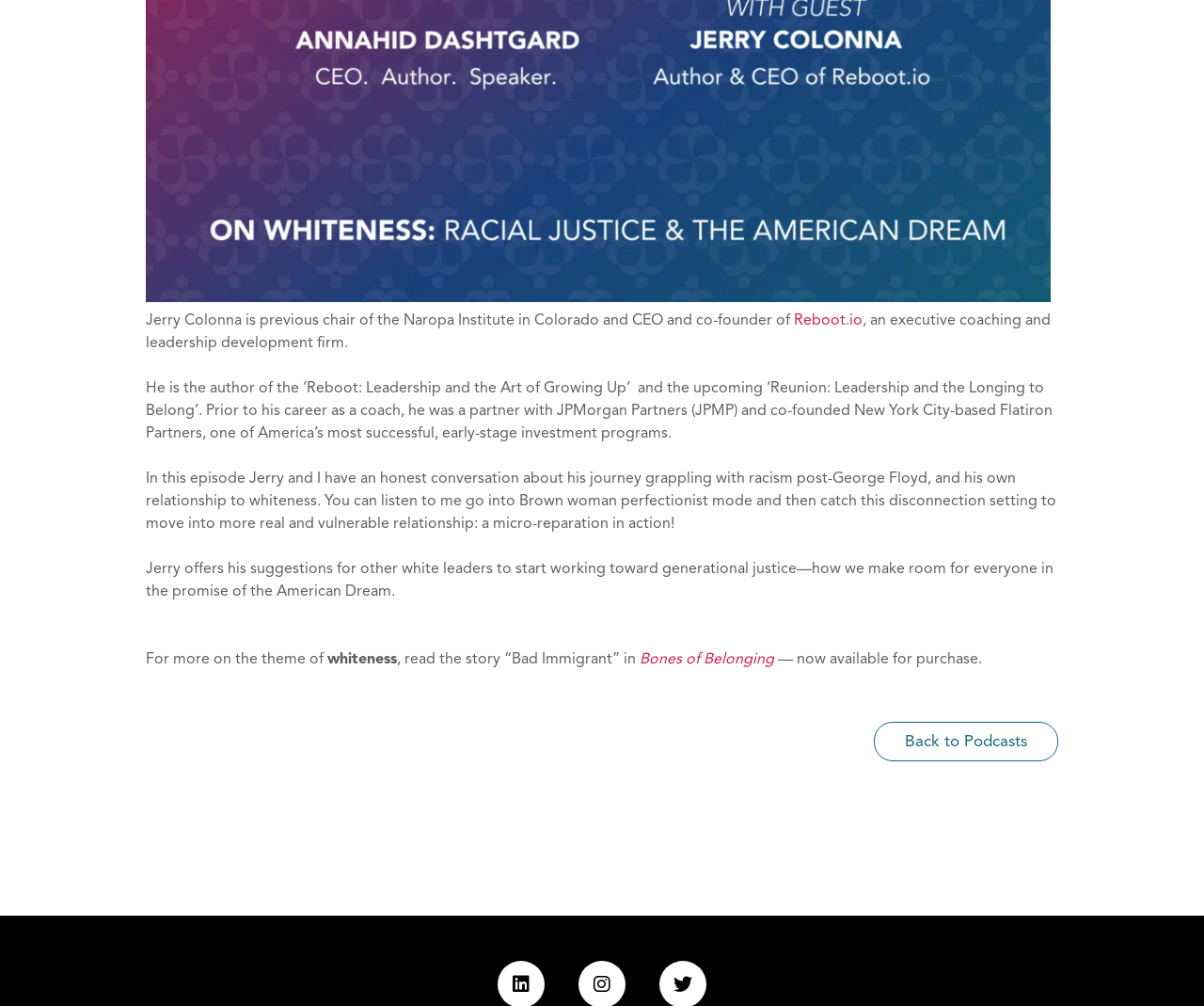What is the name of the story mentioned in the webpage?
Refer to the image and provide a one-word or short phrase answer.

Bad Immigrant